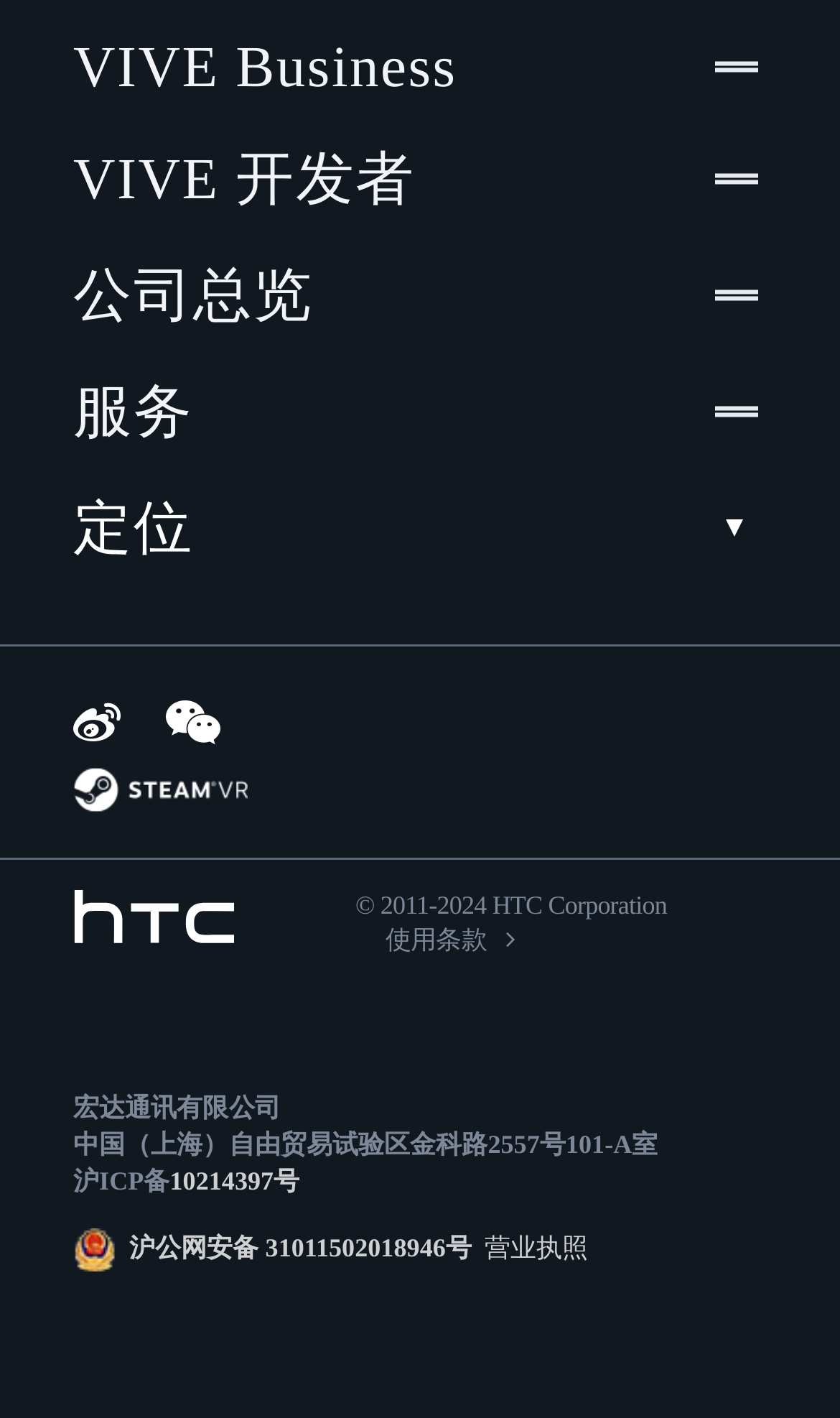Respond to the question below with a single word or phrase: What is the company name?

HTC Corporation